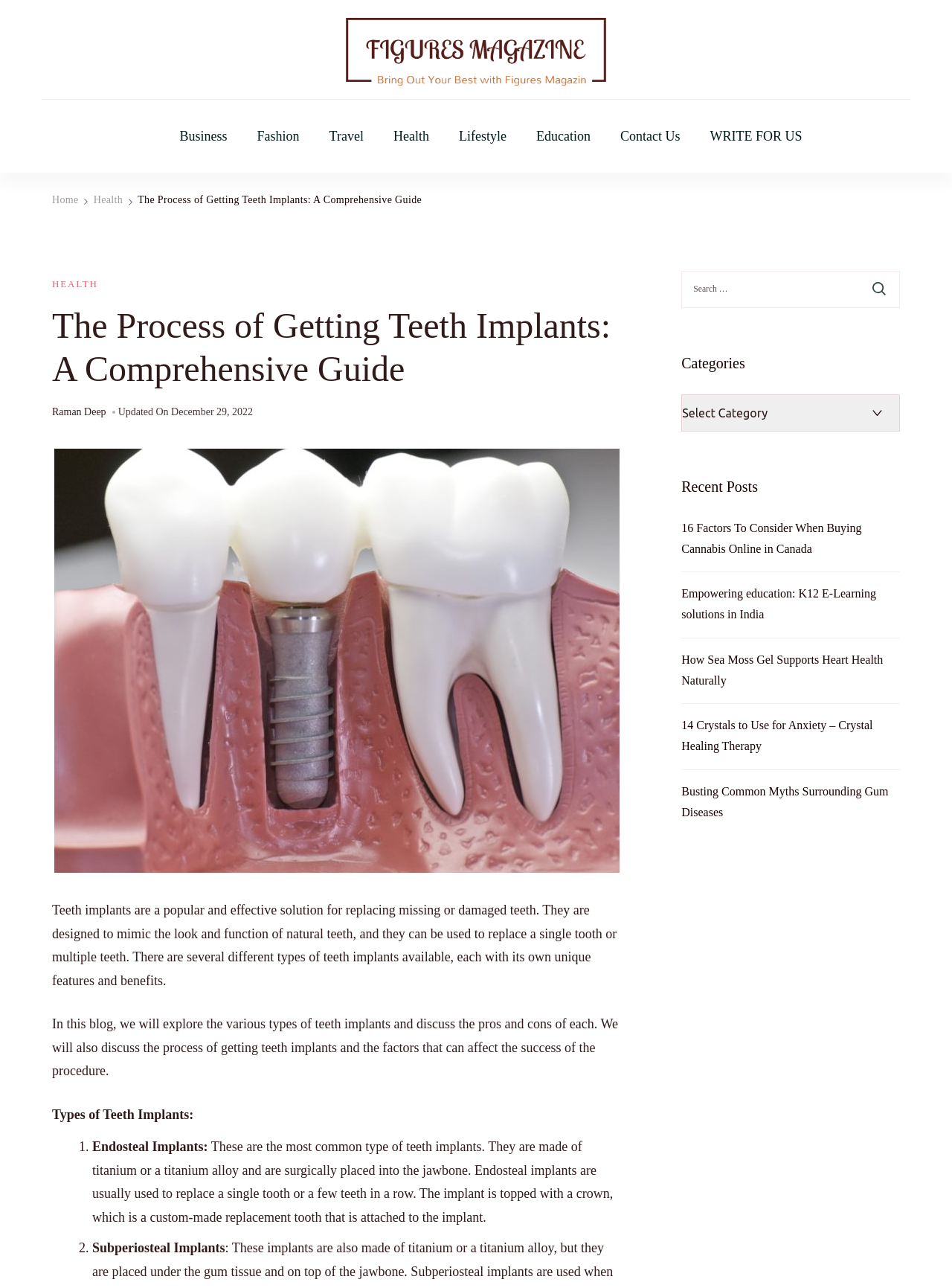What is the purpose of endosteal implants? Examine the screenshot and reply using just one word or a brief phrase.

Replace single tooth or few teeth